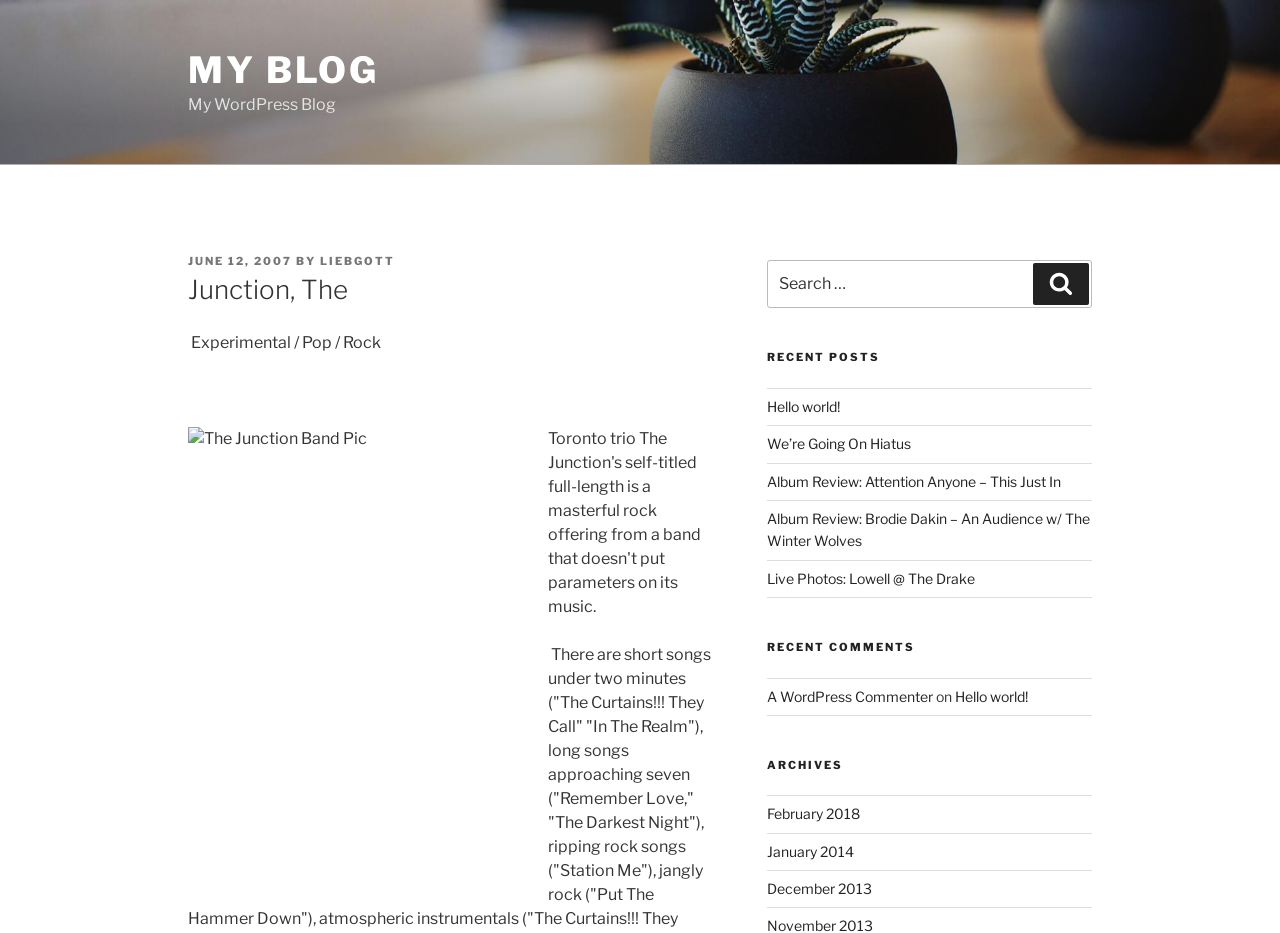Write a detailed summary of the webpage, including text, images, and layout.

This webpage is a personal blog titled "Junction, The – My Blog". At the top-left corner, there is a link to "Skip to content". Below it, there is a large image with the title "My Blog". Next to the image, there is a link to "MY BLOG" and a static text "My WordPress Blog".

Below the title section, there is a header area with several elements. On the left side, there is a section with a heading "POSTED ON" followed by a link to a date "JUNE 12, 2007" and a static text "BY" next to a link to the author "LIEBGOTT". On the right side of the header area, there is a heading "Junction, The" followed by a static text describing the blog's genre as "Experimental / Pop / Rock".

Below the header area, there is an image of "The Junction Band Pic" taking up most of the width. On the right side of the page, there is a search box with a label "Search for:" and a button "Search". Above the search box, there is a heading "RECENT POSTS" followed by a list of five links to recent blog posts with titles such as "Hello world!" and "Album Review: Attention Anyone – This Just In".

Further down on the right side, there is a heading "RECENT COMMENTS" followed by a link to a comment by "A WordPress Commenter" on the post "Hello world!". Below it, there is a heading "ARCHIVES" followed by a list of three links to archived posts from different months.